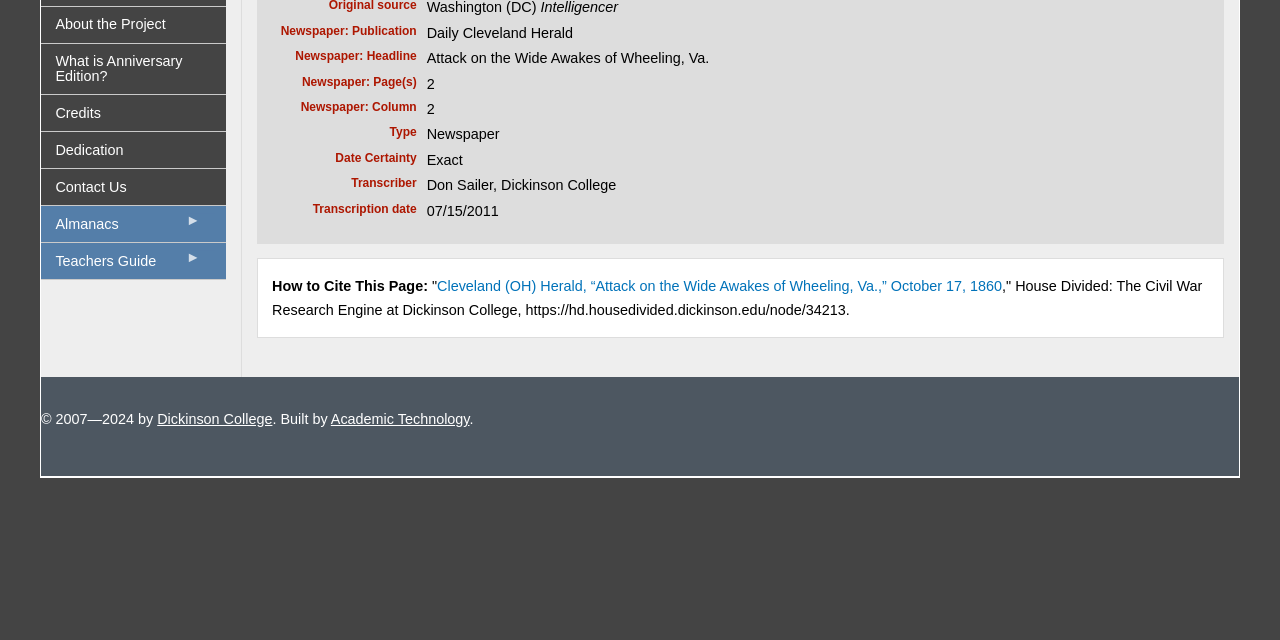Given the element description, predict the bounding box coordinates in the format (top-left x, top-left y, bottom-right x, bottom-right y), using floating point numbers between 0 and 1: aria-label="Language switch" title="Language switch"

None